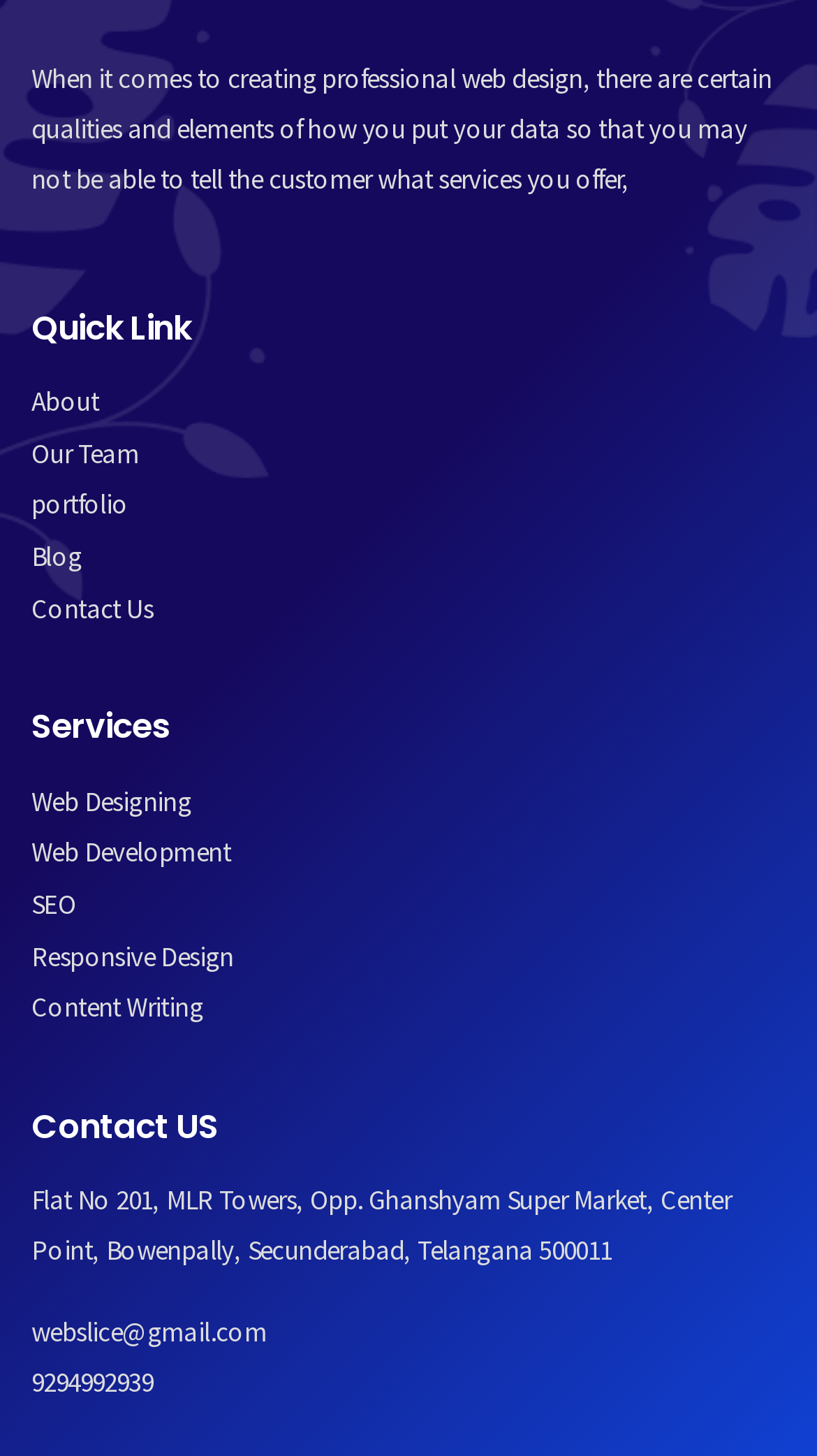Please identify the bounding box coordinates of where to click in order to follow the instruction: "view issue #1986".

None